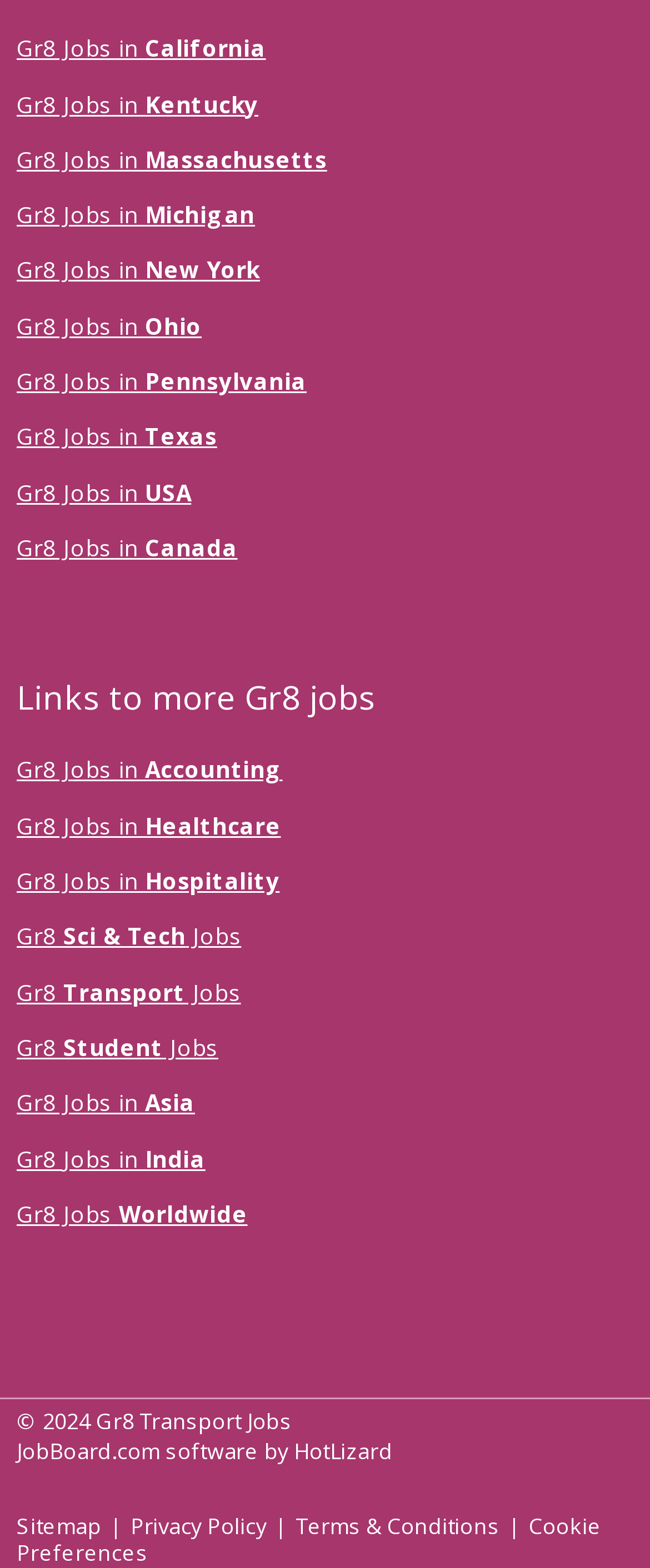Locate the UI element that matches the description parent_node: Andy Baggott in the webpage screenshot. Return the bounding box coordinates in the format (top-left x, top-left y, bottom-right x, bottom-right y), with values ranging from 0 to 1.

None